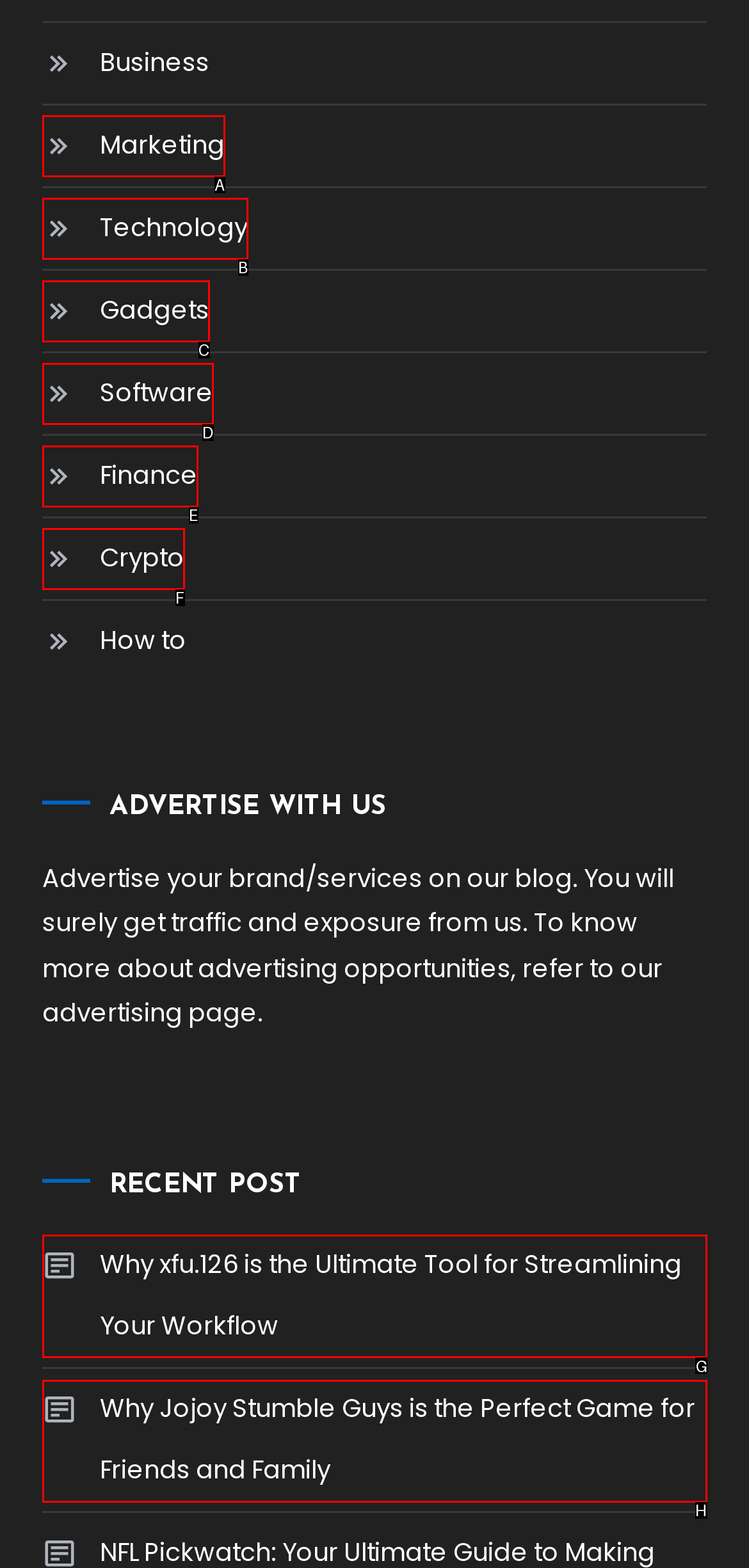Identify the correct choice to execute this task: Check out Why Jojoy Stumble Guys is the Perfect Game for Friends and Family
Respond with the letter corresponding to the right option from the available choices.

H